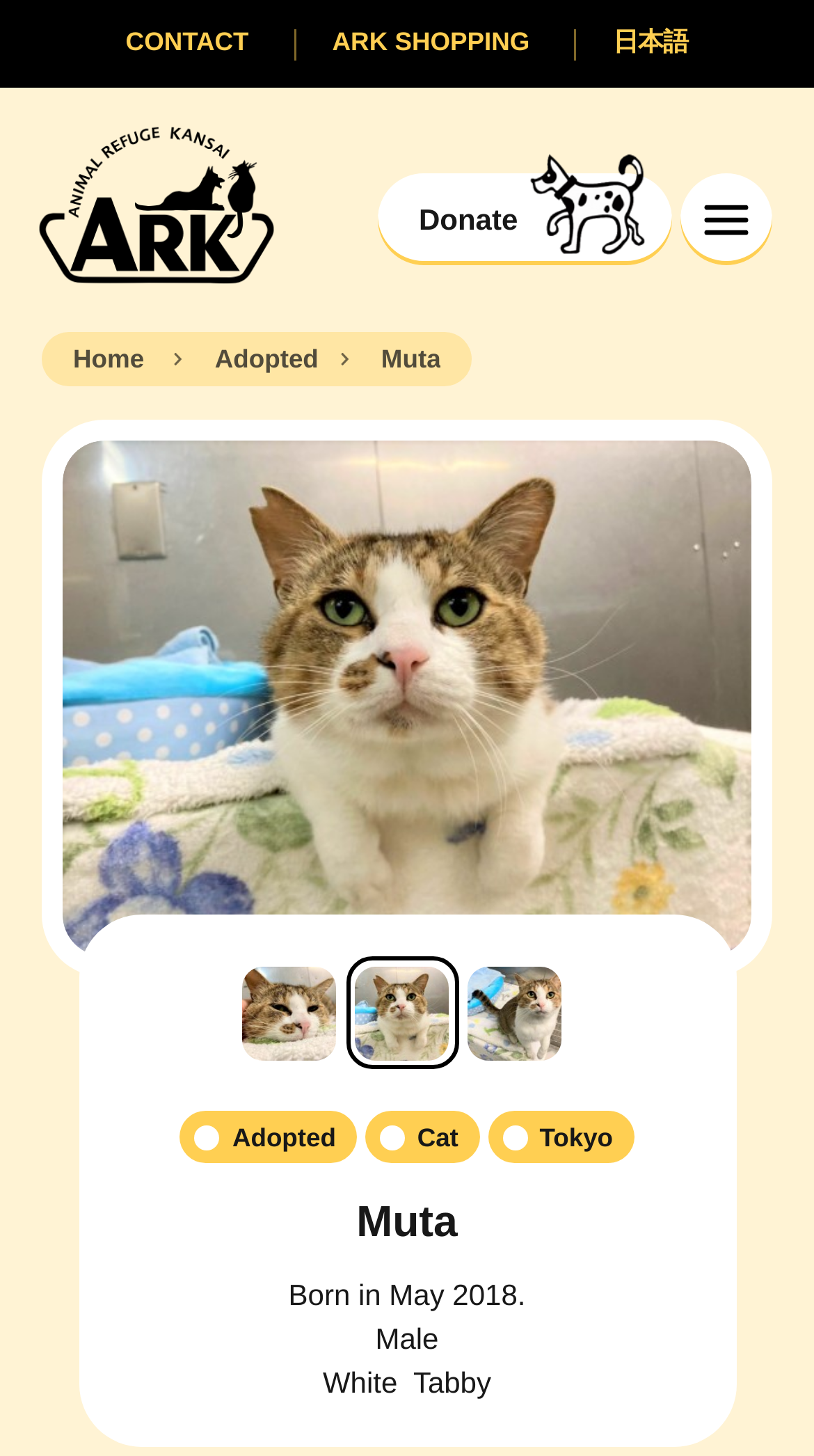Locate the bounding box coordinates of the clickable region to complete the following instruction: "Learn about 'The adoption process'."

[0.141, 0.419, 0.91, 0.5]